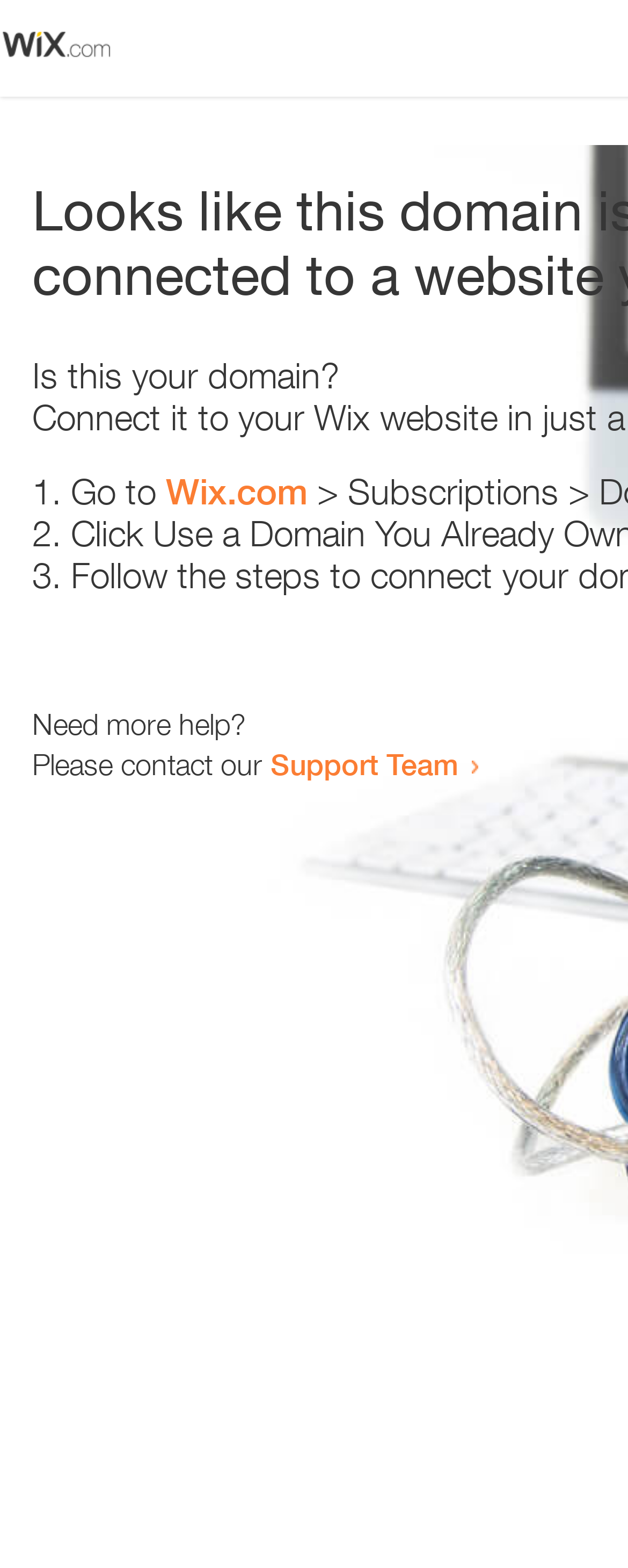Provide a short, one-word or phrase answer to the question below:
How many steps are provided to resolve the issue?

3